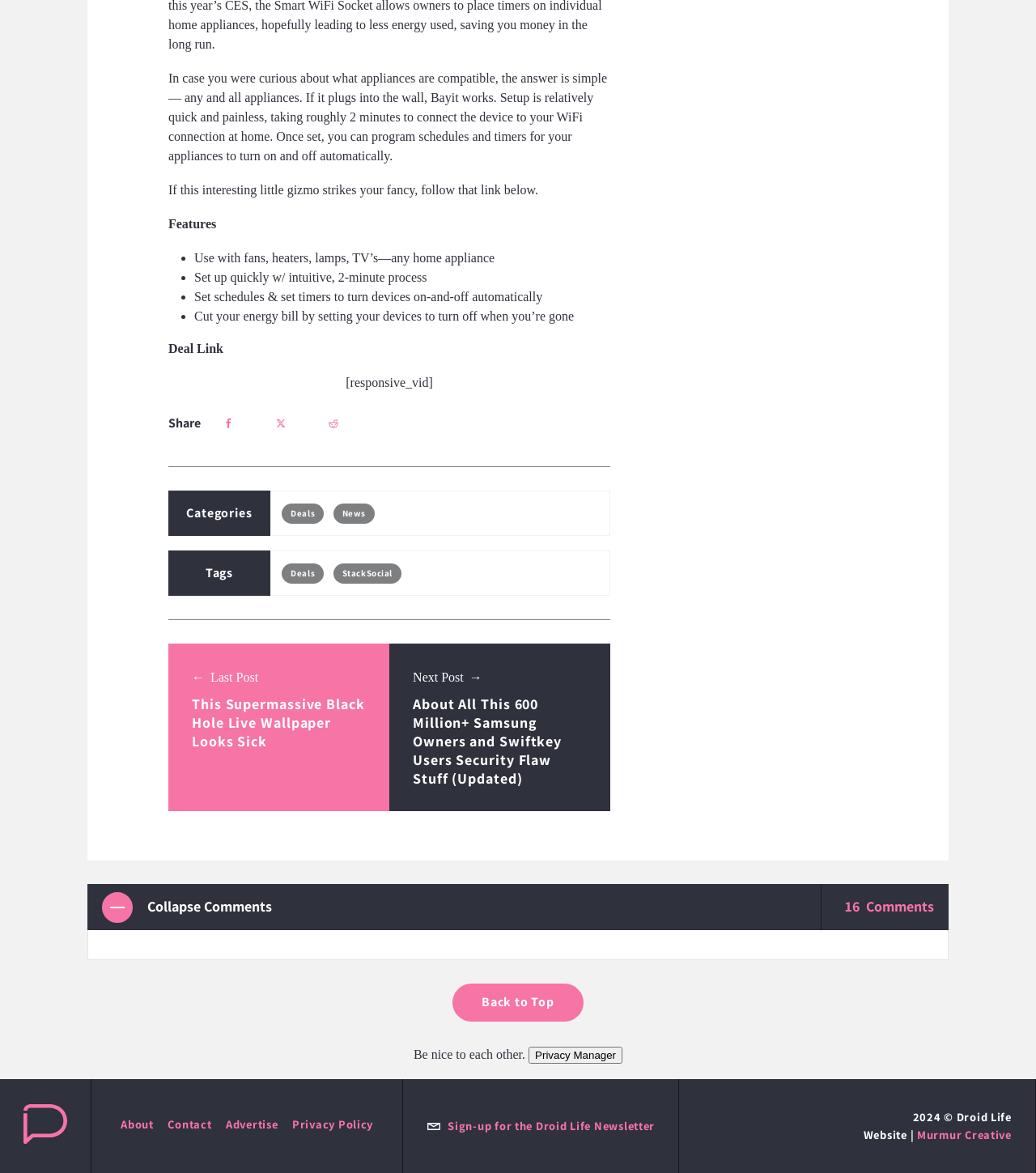Indicate the bounding box coordinates of the element that needs to be clicked to satisfy the following instruction: "Explore the TAGS section". The coordinates should be four float numbers between 0 and 1, i.e., [left, top, right, bottom].

None